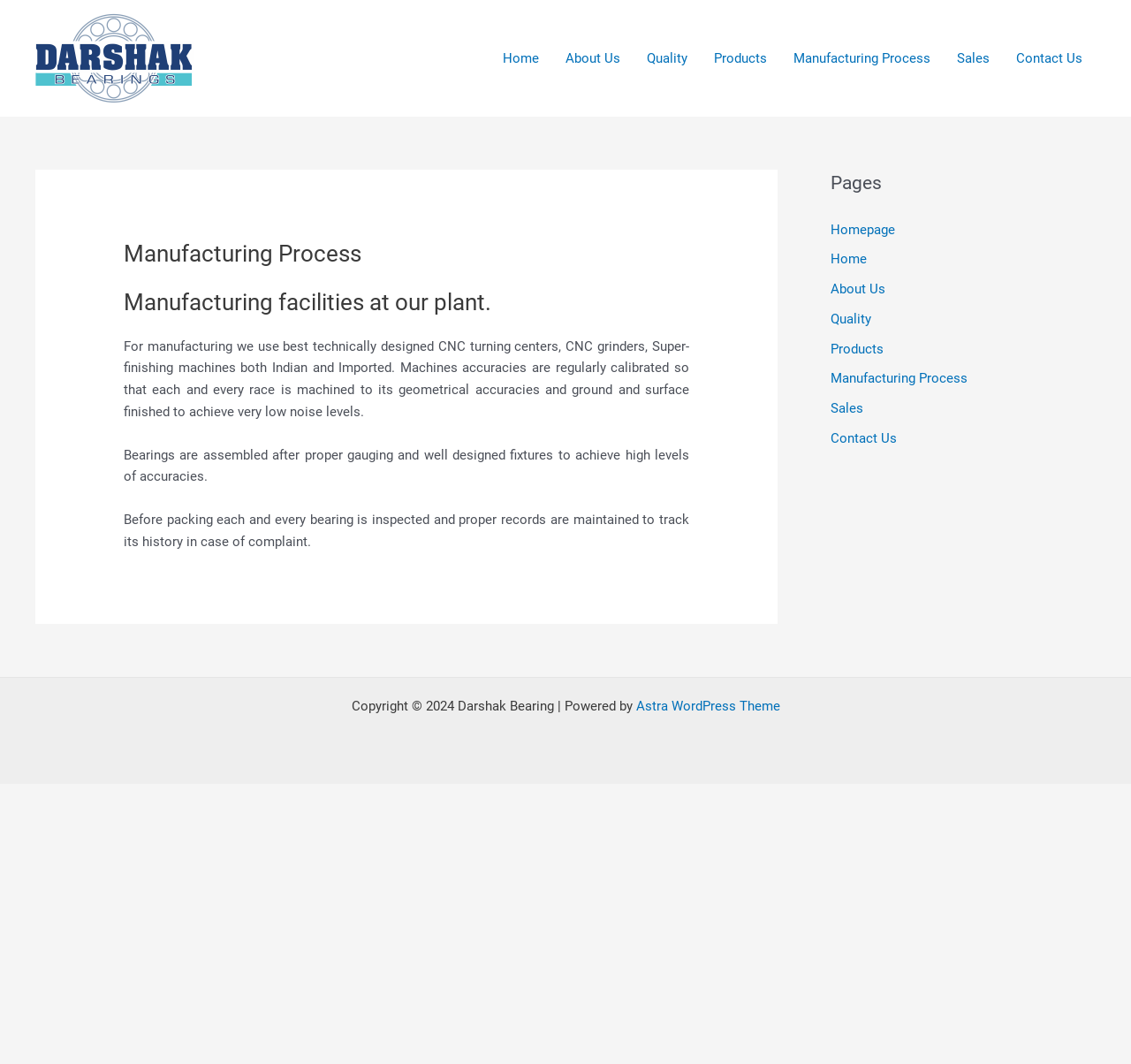Please determine the bounding box coordinates of the area that needs to be clicked to complete this task: 'check copyright information'. The coordinates must be four float numbers between 0 and 1, formatted as [left, top, right, bottom].

[0.311, 0.656, 0.562, 0.671]